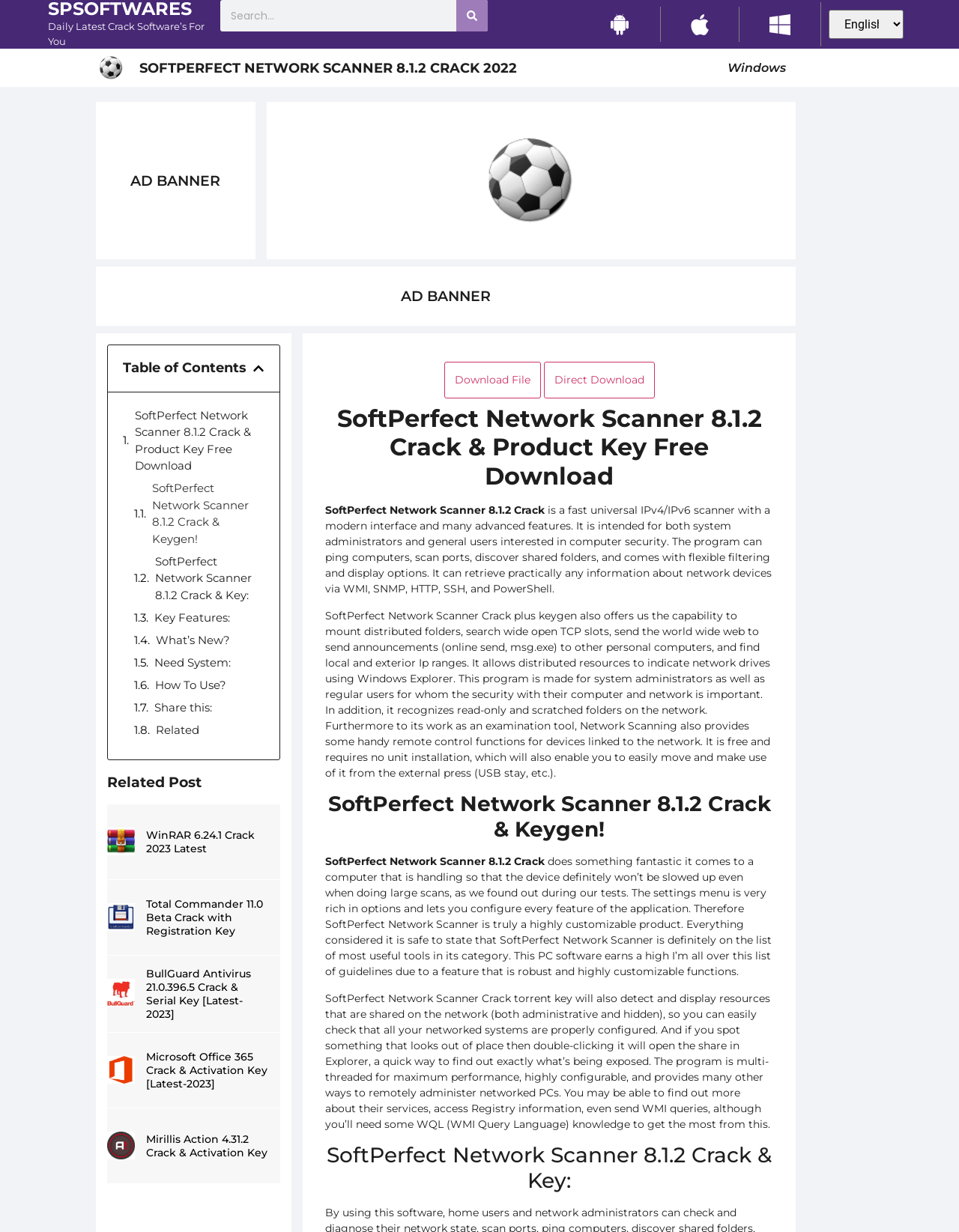Locate the bounding box coordinates of the area you need to click to fulfill this instruction: 'Click on C-MIZAR'. The coordinates must be in the form of four float numbers ranging from 0 to 1: [left, top, right, bottom].

None